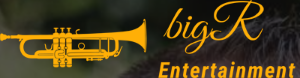Convey a detailed narrative of what is depicted in the image.

The image features a vibrant logo for "big R Entertainment," showcasing a stylized trumpet in a striking yellow hue. The trumpet is artistically rendered, emphasizing its musical significance. Beside the instrument, the words "big R" are prominently displayed in a flowing script, also in yellow, conveying a sense of creativity and dynamism. Below the script, the word "Entertainment" is presented in a bold, modern font, reinforcing the brand's focus on music and performance. The background appears subtle and slightly blurred, allowing the logo to stand out as a key visual element. This design effectively captures the essence of a multi-instrumentalist and the entertainment industry, inviting viewers to engage with the brand.